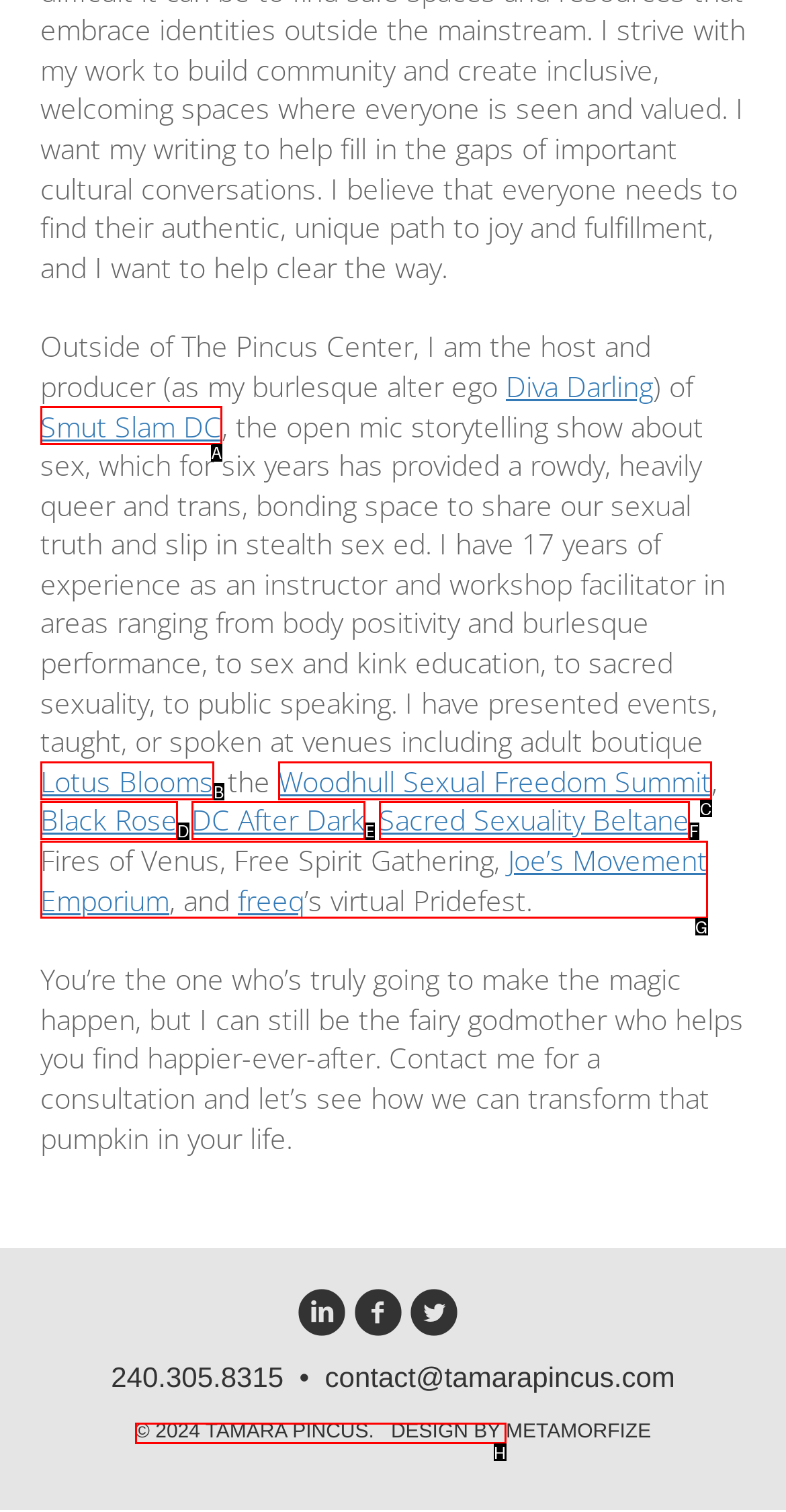Determine the HTML element to click for the instruction: Check the copyright information.
Answer with the letter corresponding to the correct choice from the provided options.

H